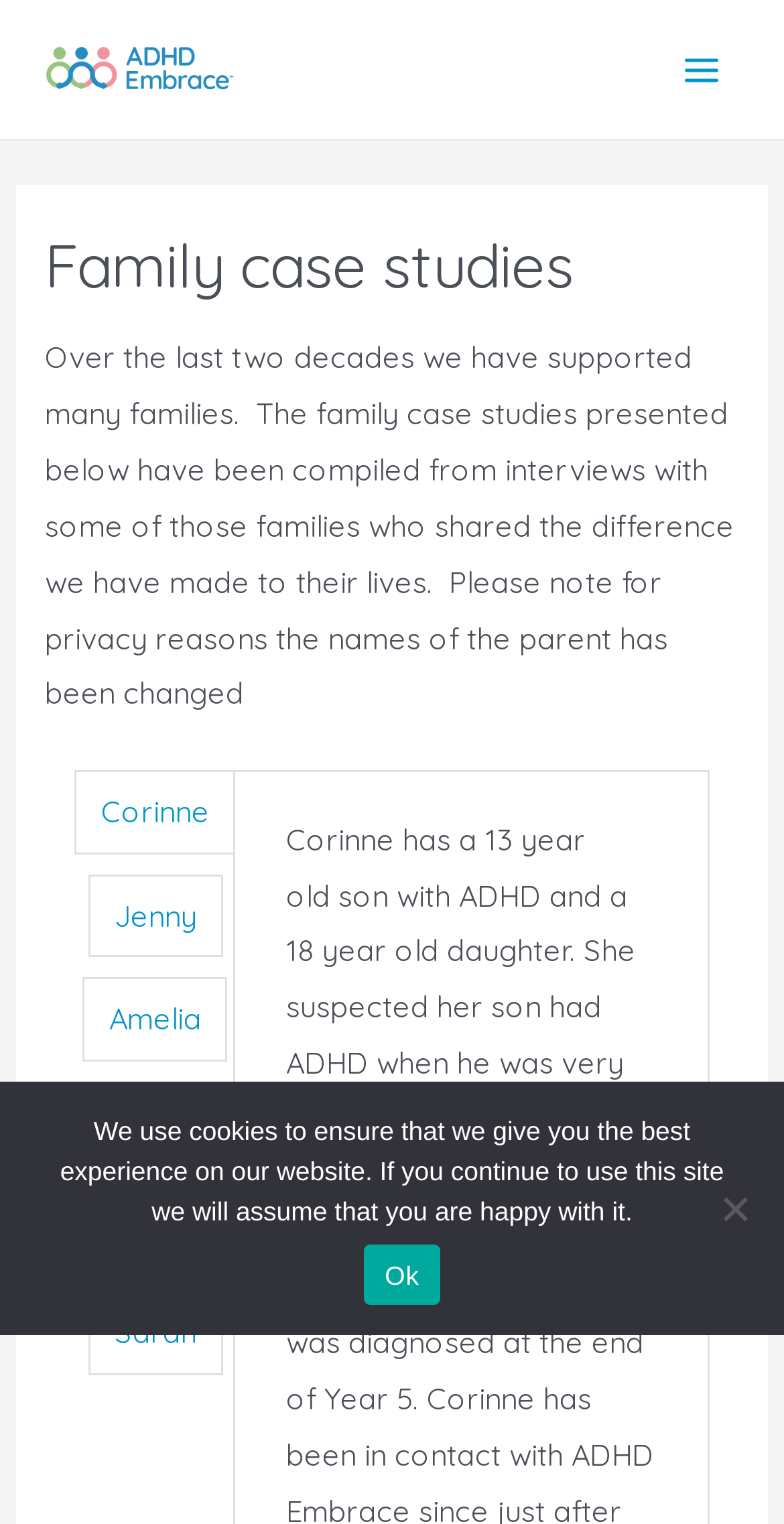What is the topic of the family case studies?
Refer to the image and provide a concise answer in one word or phrase.

ADHD